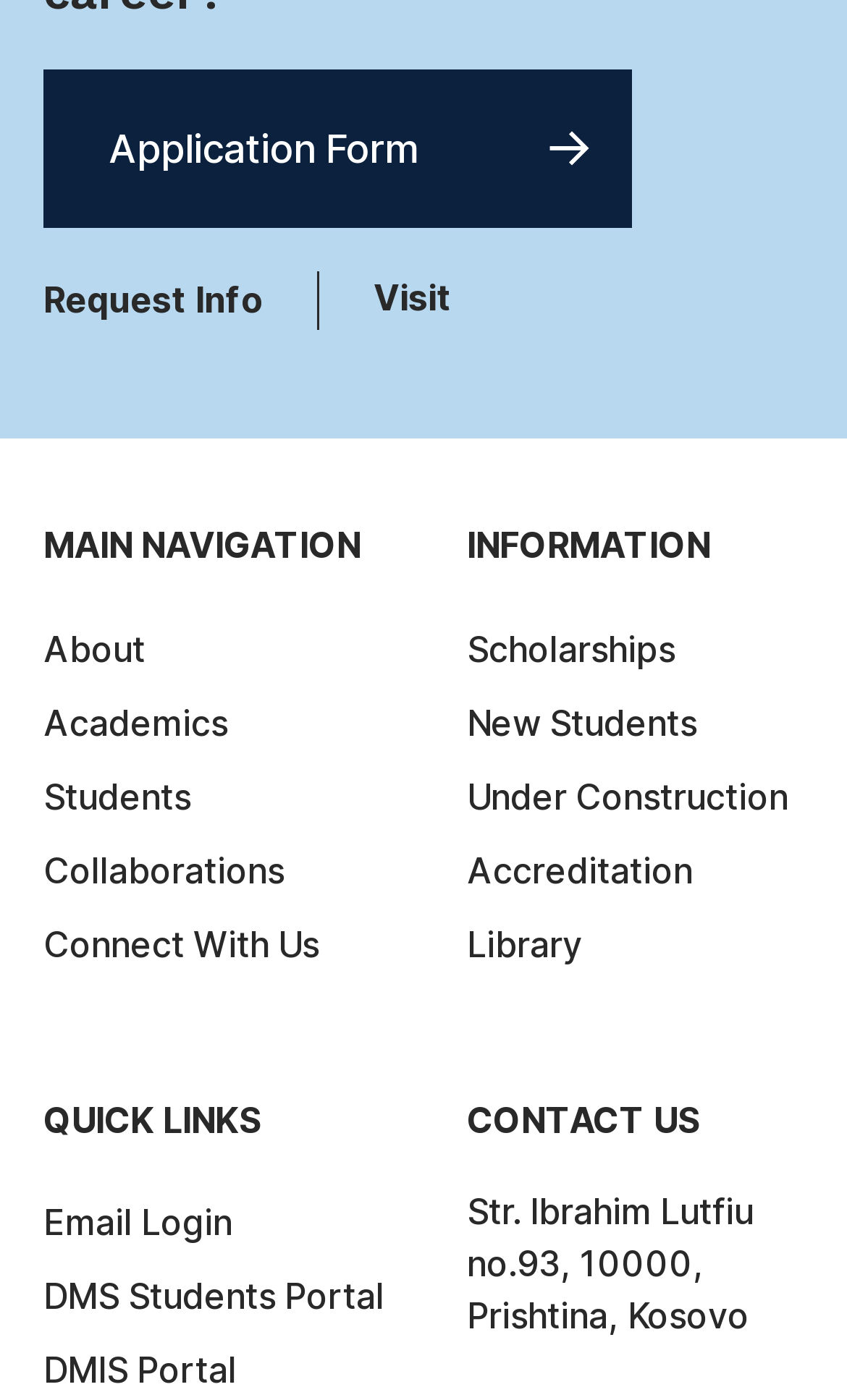Determine the bounding box for the described HTML element: "Library". Ensure the coordinates are four float numbers between 0 and 1 in the format [left, top, right, bottom].

[0.551, 0.655, 0.949, 0.692]